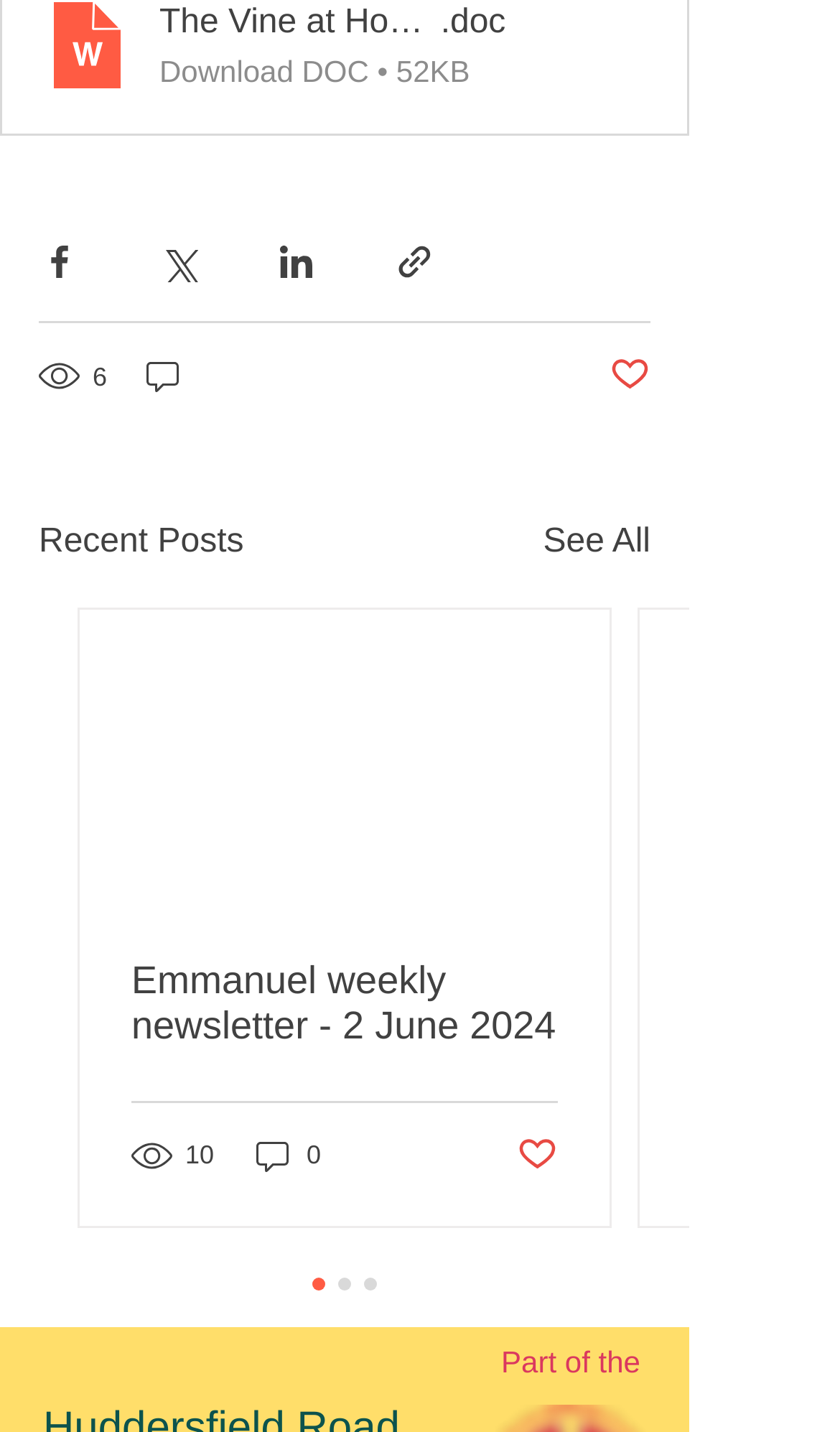Using the webpage screenshot and the element description aria-label="Share via link", determine the bounding box coordinates. Specify the coordinates in the format (top-left x, top-left y, bottom-right x, bottom-right y) with values ranging from 0 to 1.

[0.469, 0.169, 0.518, 0.197]